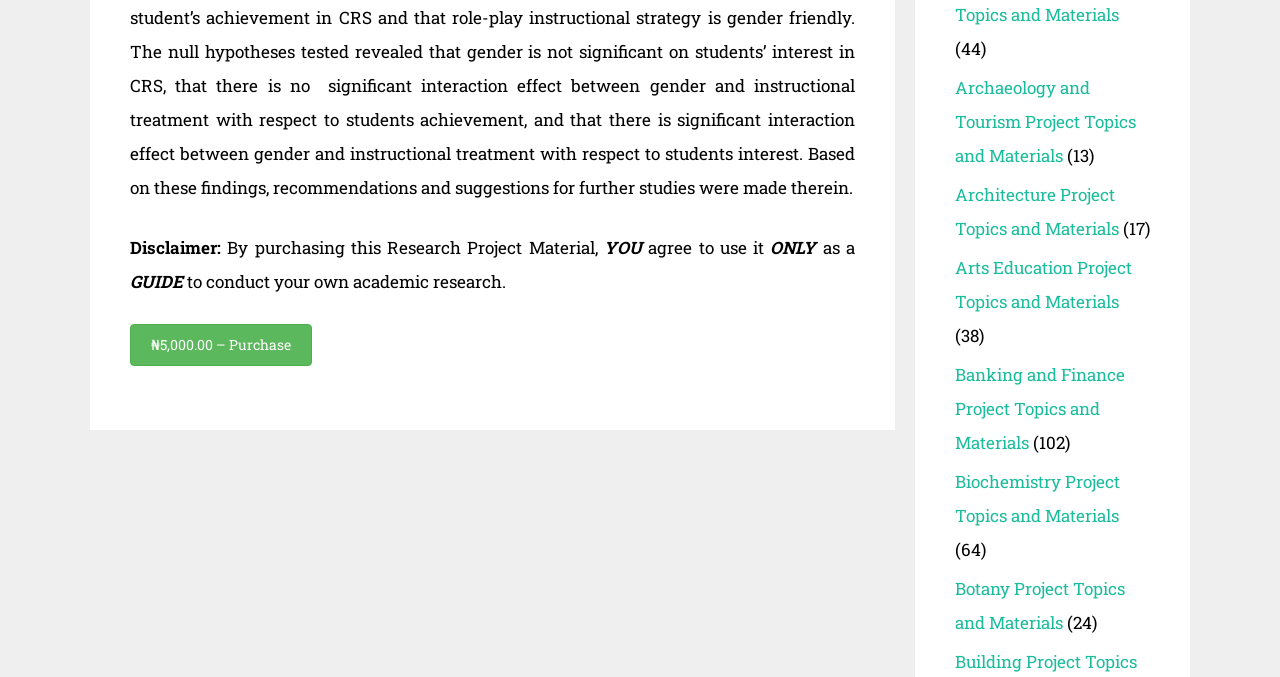Respond to the question below with a single word or phrase: What is the disclaimer about?

Research Project Material